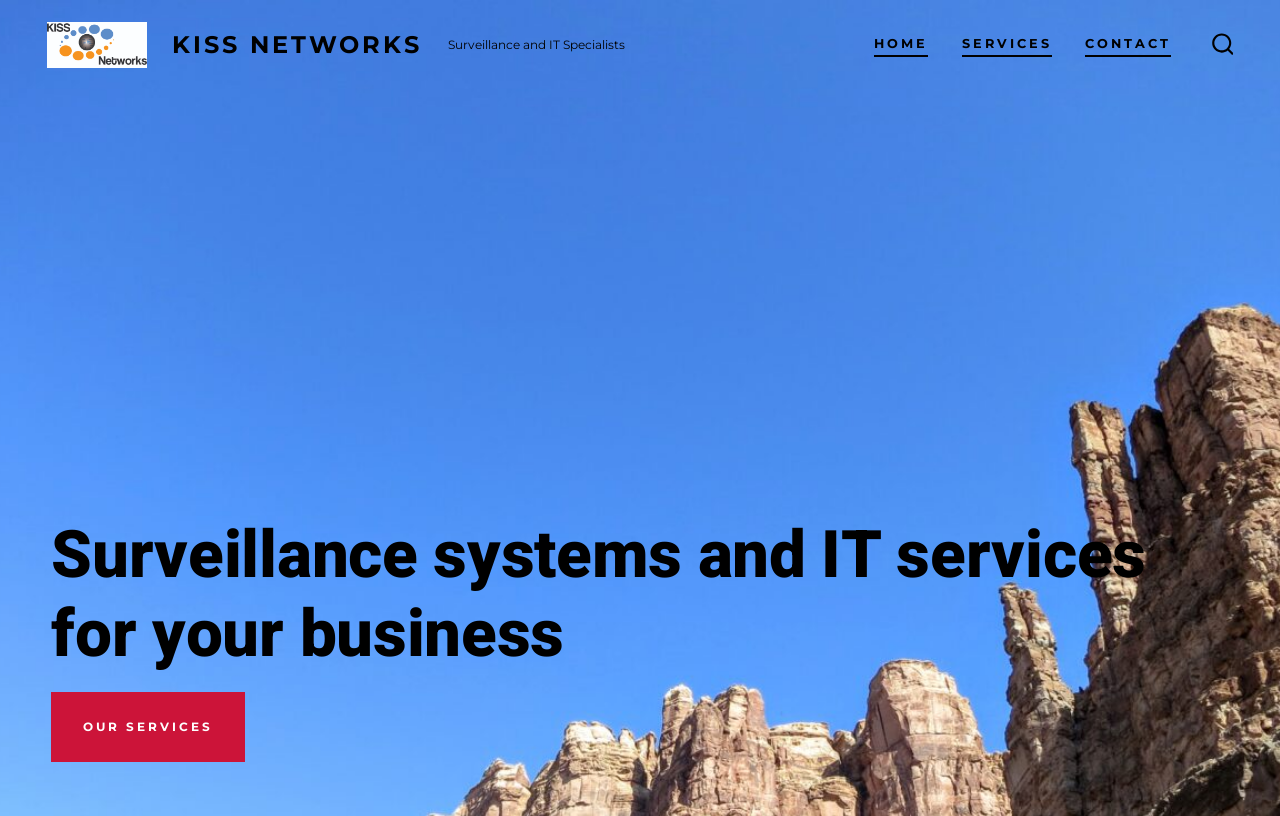How many navigation links are there?
Could you give a comprehensive explanation in response to this question?

I counted the number of link elements inside the navigation element with the type 'Horizontal', and found three links: 'HOME', 'SERVICES', and 'CONTACT'.